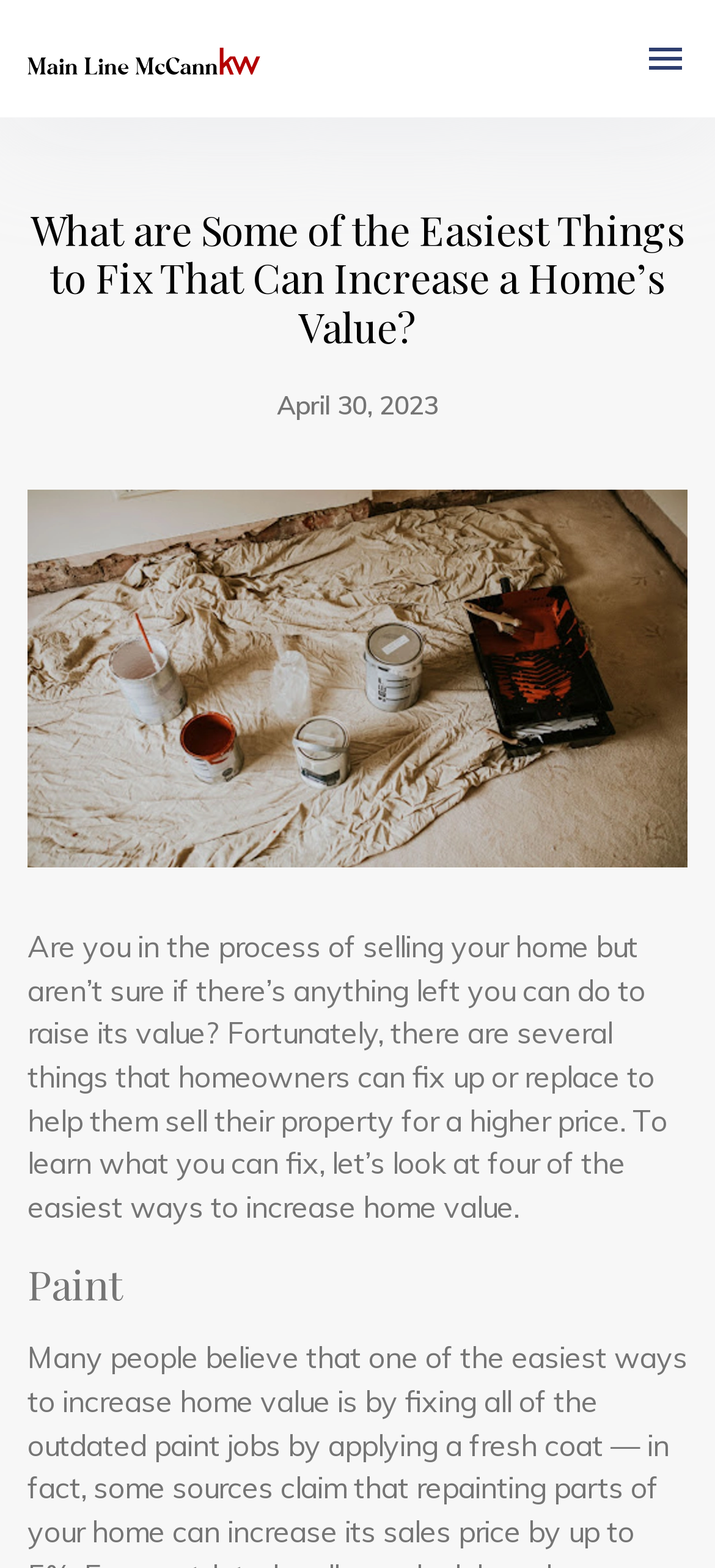Carefully examine the image and provide an in-depth answer to the question: What is the first suggested way to increase home value?

The first suggested way to increase home value can be found in the heading element with the bounding box coordinates [0.038, 0.803, 0.962, 0.834], which reads 'Paint'. This is likely the first point discussed in the article.